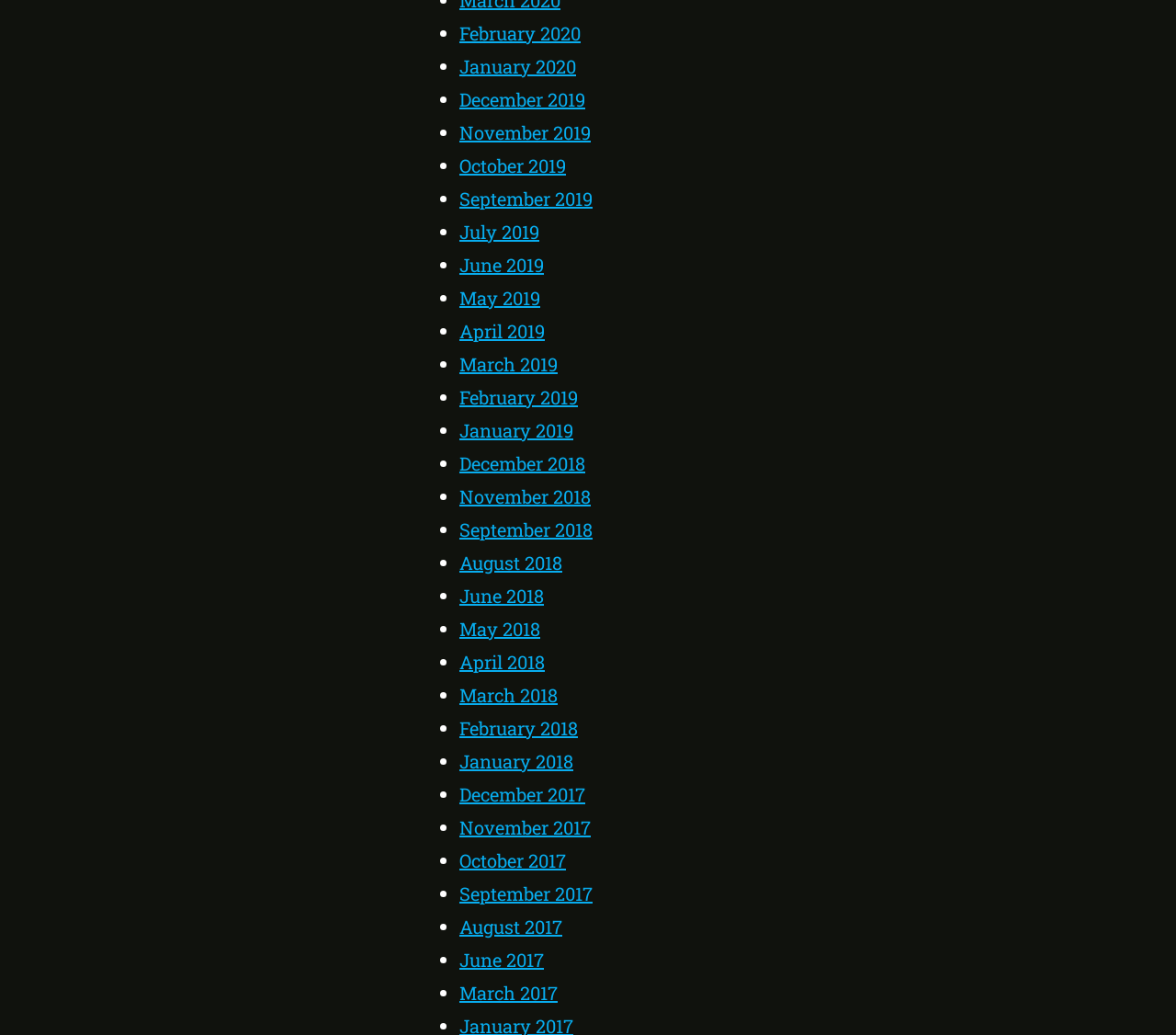Determine the bounding box coordinates of the region to click in order to accomplish the following instruction: "View September 2018". Provide the coordinates as four float numbers between 0 and 1, specifically [left, top, right, bottom].

[0.391, 0.5, 0.504, 0.523]